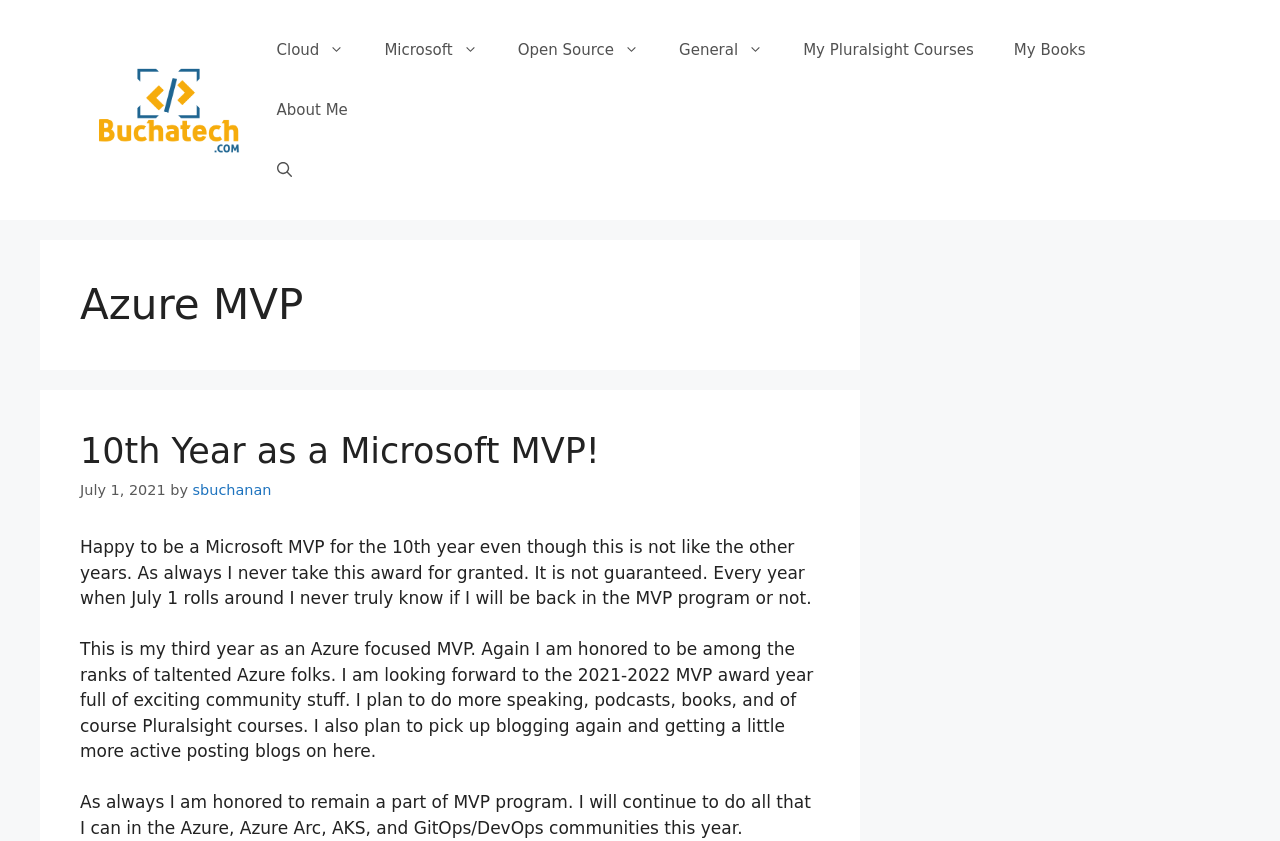Give a concise answer of one word or phrase to the question: 
What is the author's focus area as an MVP?

Azure